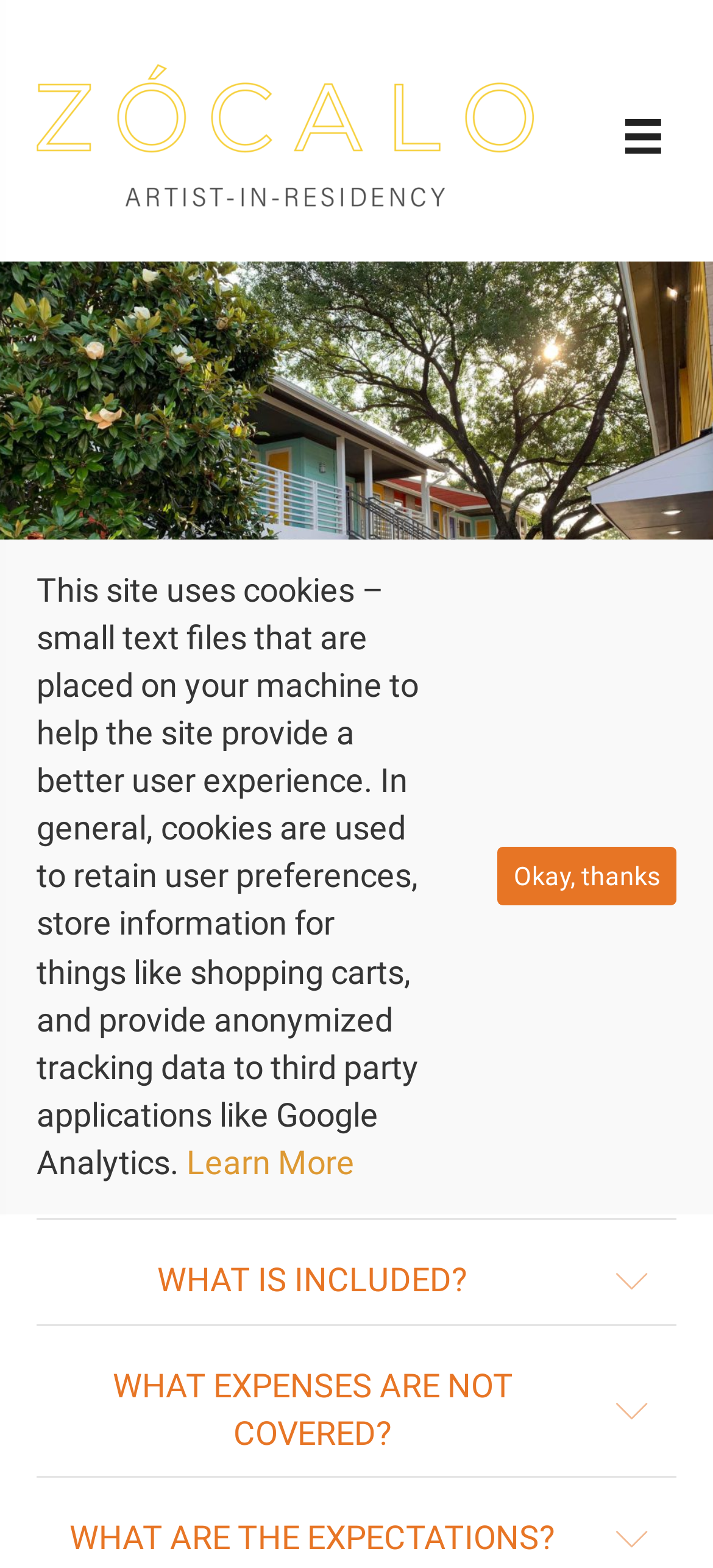What is the name of the residency program?
Kindly answer the question with as much detail as you can.

The logo at the top of the webpage has the text 'Zocalo Artist Residency Logo', which suggests that the webpage is related to a residency program called Zocalo Artist Residency.